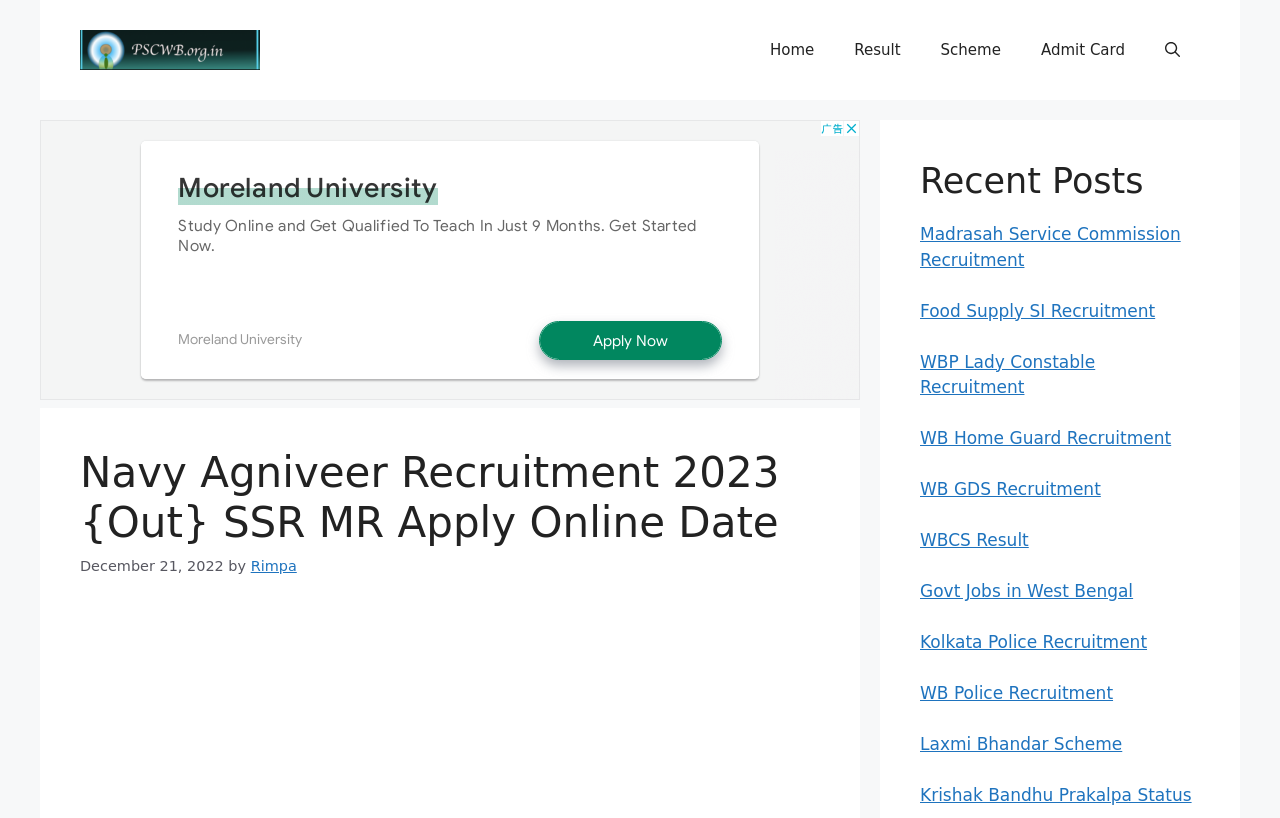Show the bounding box coordinates of the region that should be clicked to follow the instruction: "Search for a job."

[0.895, 0.024, 0.938, 0.098]